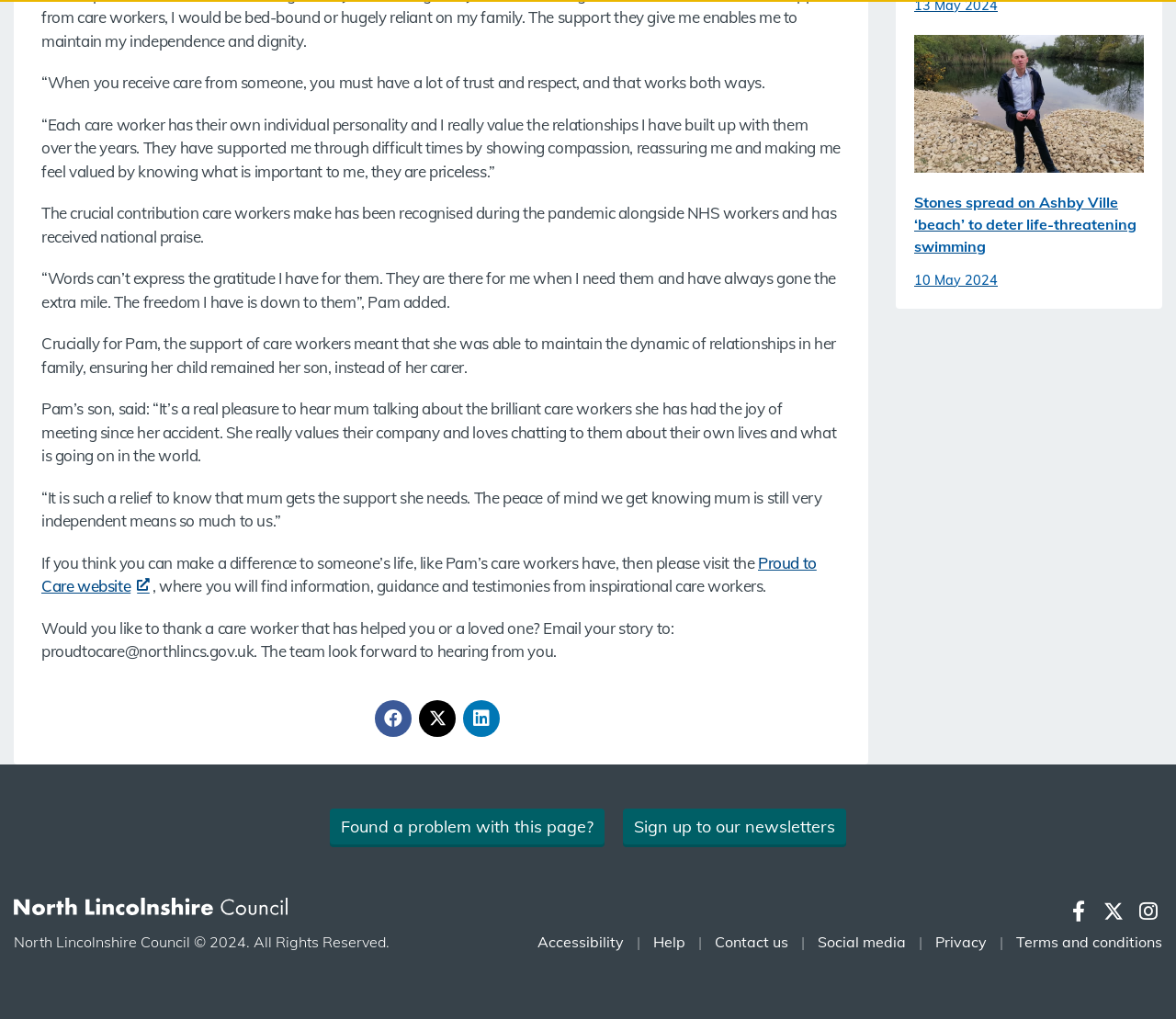Determine the bounding box coordinates for the UI element with the following description: "Facebook". The coordinates should be four float numbers between 0 and 1, represented as [left, top, right, bottom].

None